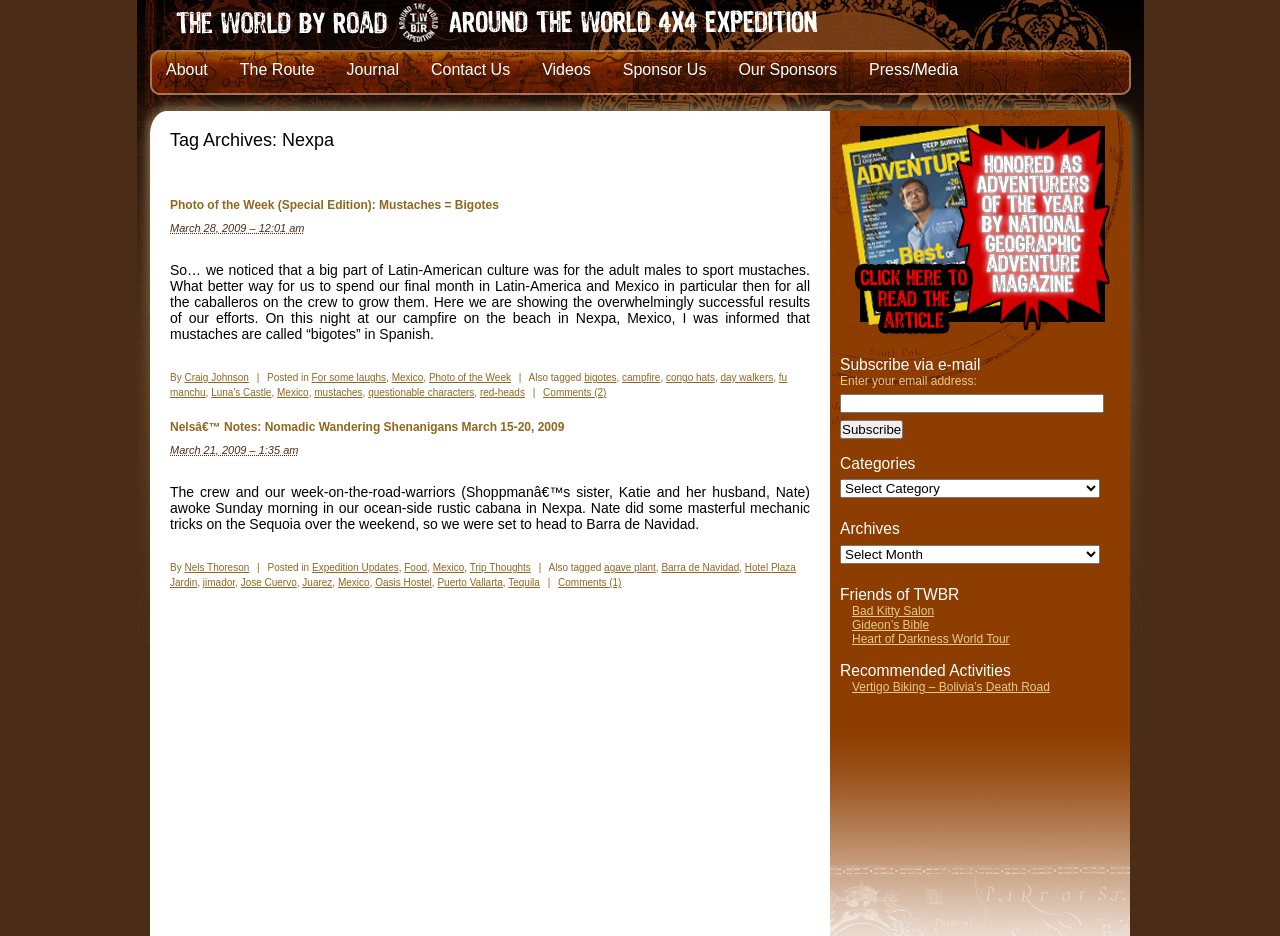Give a detailed account of the webpage.

The webpage is titled "Nexpa Archives - The World By Road" and features a heading with the same title at the top. Below the title, there is a navigation menu with links to various sections, including "About", "The Route", "Journal", "Contact Us", "Videos", "Sponsor Us", "Our Sponsors", and "Press/Media".

The main content of the page is divided into two sections. The left section contains a series of blog posts, each with a heading, a link to the post, and a brief summary or excerpt. The posts are titled "Photo of the Week (Special Edition): Mustaches = Bigotes" and "Nels’ Notes: Nomadic Wandering Shenanigans March 15-20, 2009". Each post has a date and time stamp, and is followed by a list of tags or categories.

The right section of the page contains a sidebar with several elements. At the top, there is a link to subscribe to the blog via email, with a text box to enter an email address and a "Subscribe" button. Below this, there is a heading titled "Categories" with no visible content. Further down, there is an image, but its description is not provided.

Overall, the webpage appears to be a blog or journal about a road trip or expedition, with a focus on sharing stories and experiences from the journey.